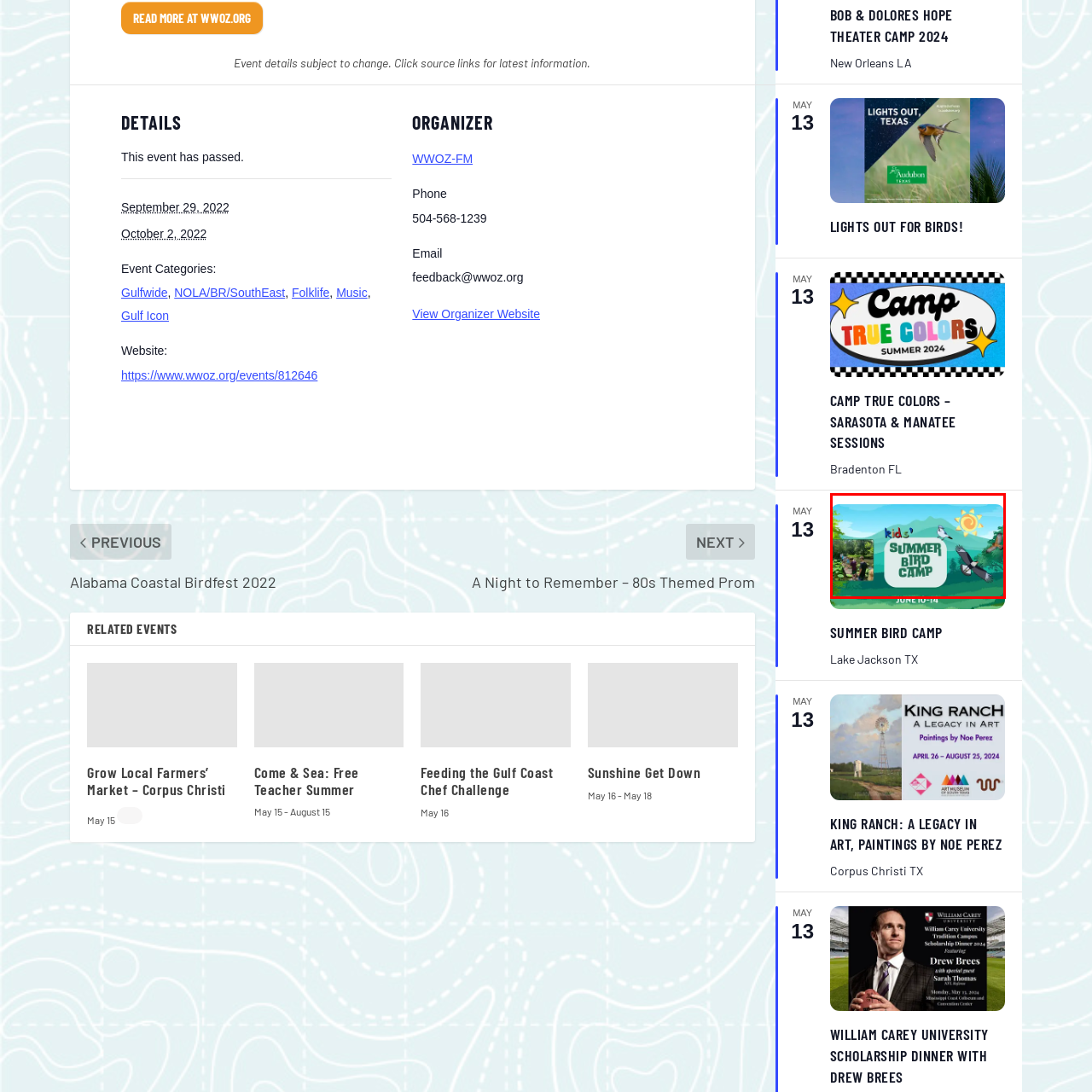Direct your attention to the part of the image marked by the red boundary and give a detailed response to the following question, drawing from the image: What activity are the children likely participating in?

The depiction of children exploring a lush environment in the banner suggests that they are participating in outdoor activities related to nature. Given the theme of the camp, it is likely that they are participating in birdwatching or related educational activities.